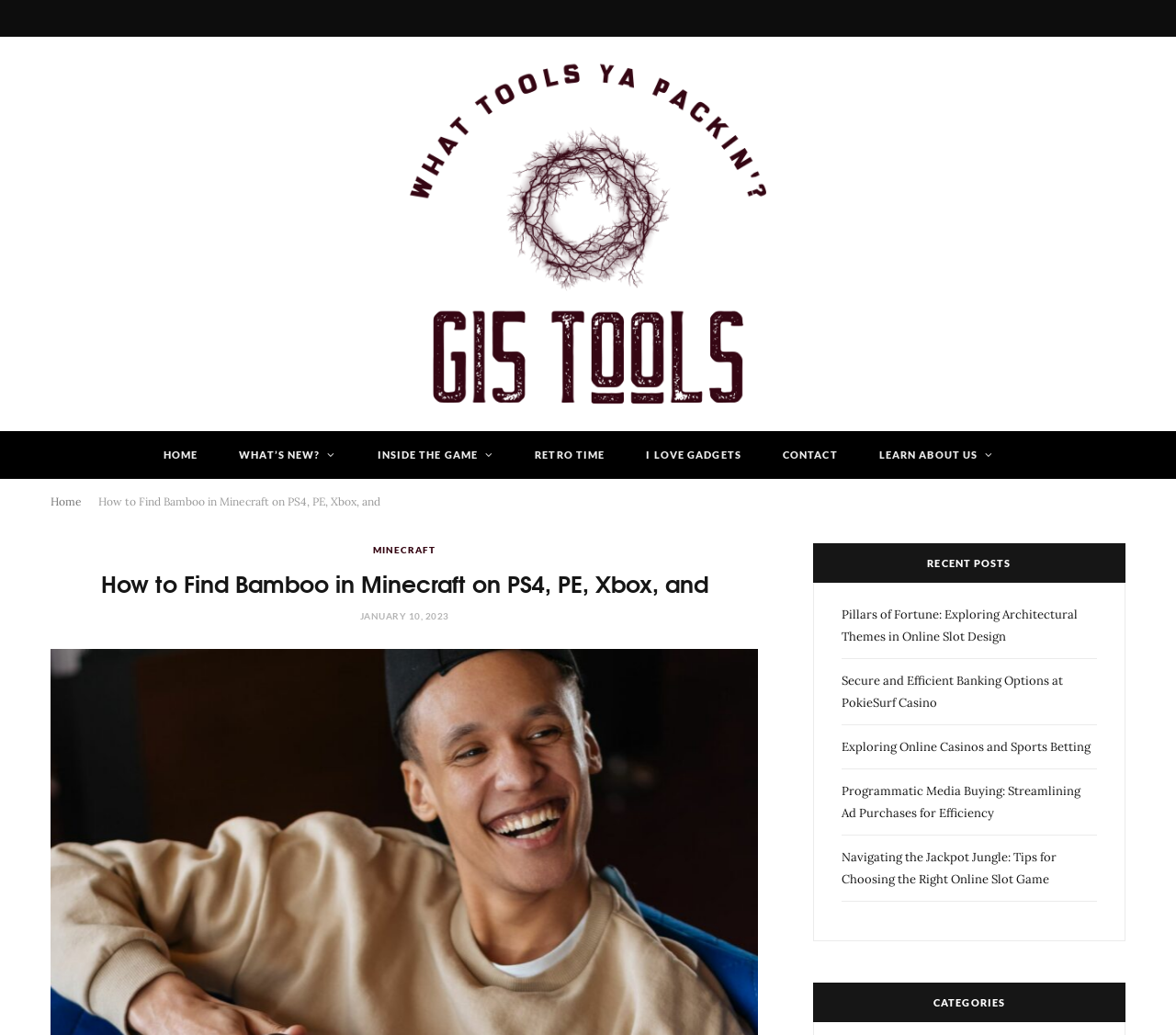What is the first item in the navigation menu?
Please provide an in-depth and detailed response to the question.

The navigation menu is located at the top of the webpage, and the first item in the menu is 'HOME', which is a link.